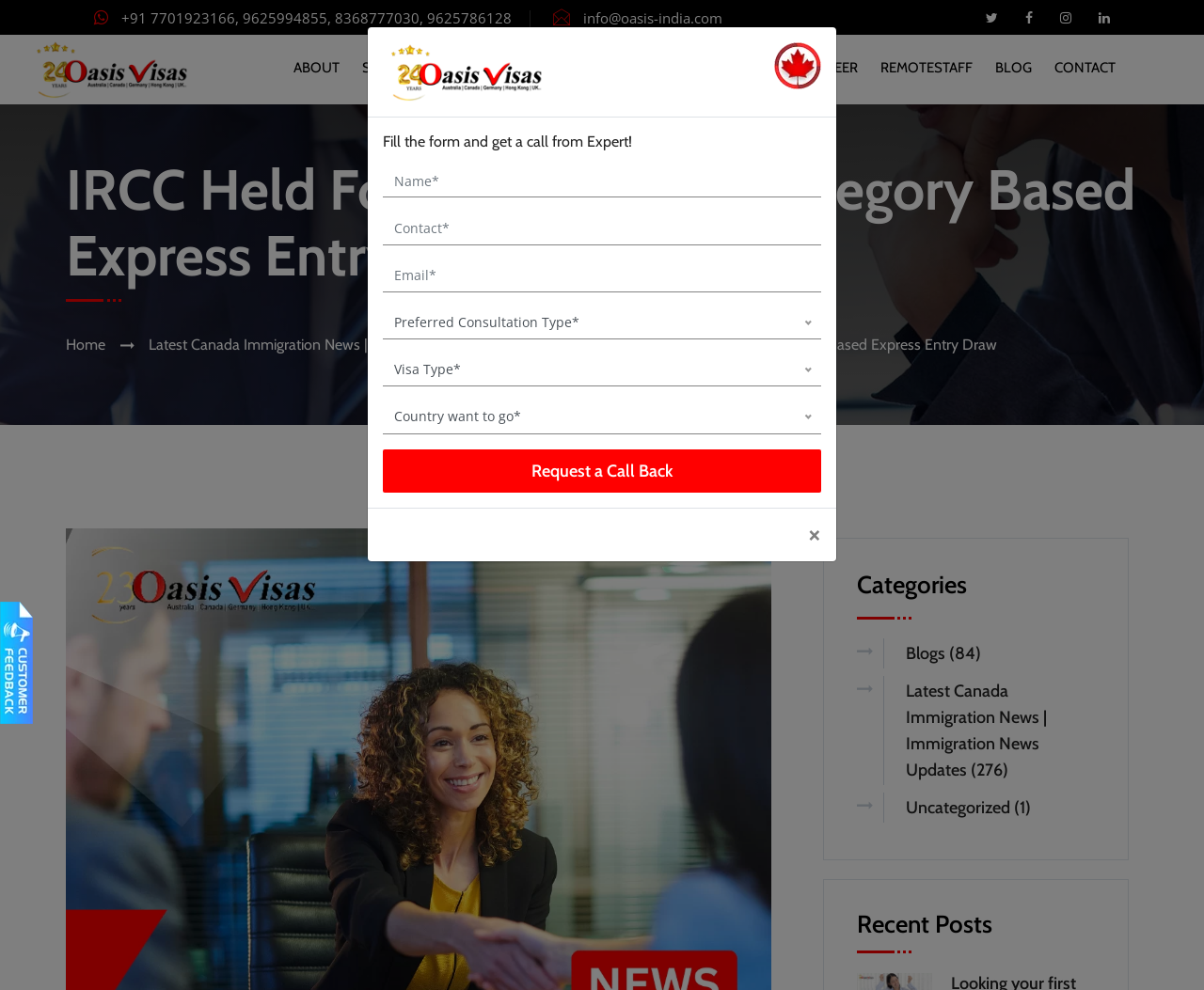Locate the bounding box coordinates of the item that should be clicked to fulfill the instruction: "Fill in the name field".

[0.318, 0.167, 0.682, 0.2]